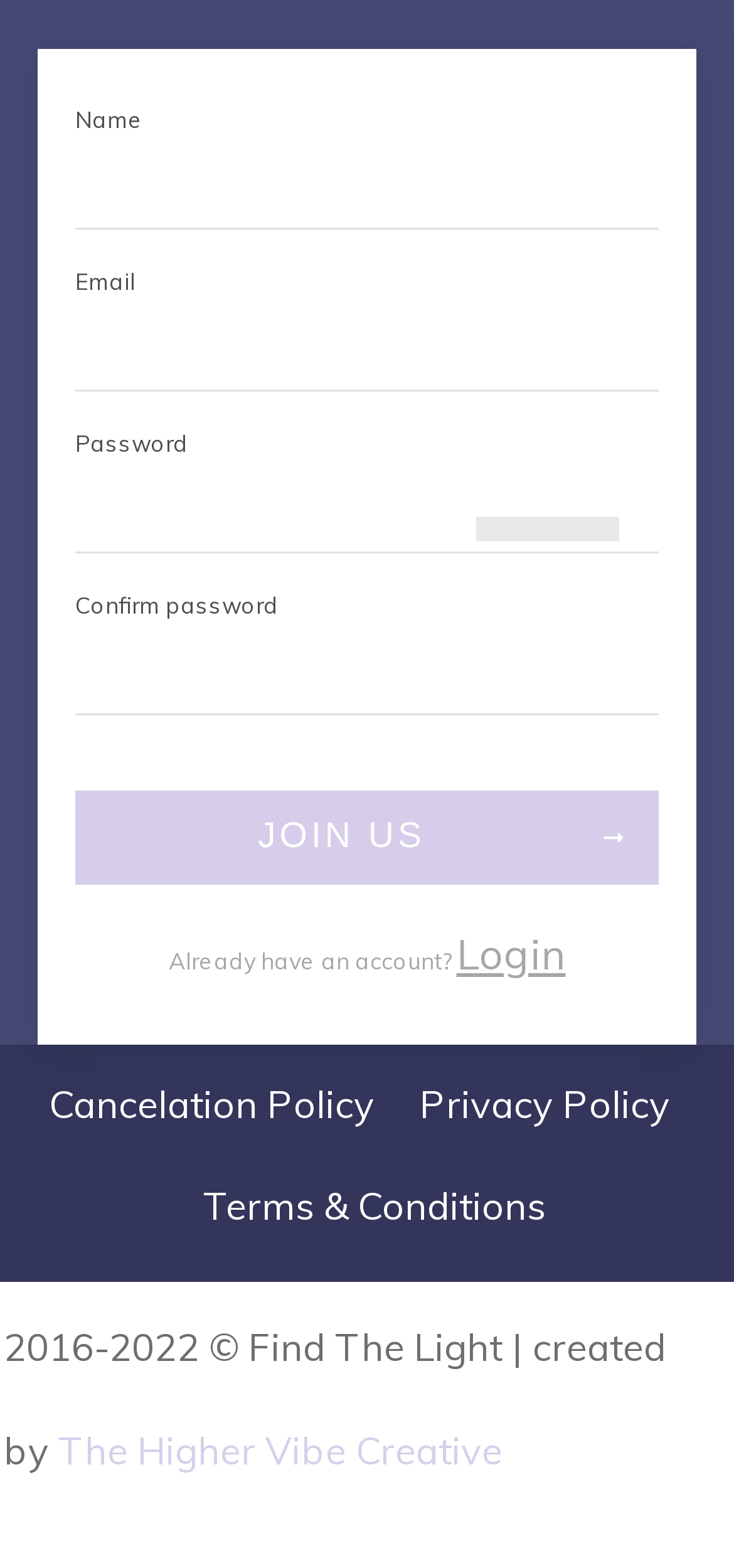Using the description: "The Higher Vibe Creative", determine the UI element's bounding box coordinates. Ensure the coordinates are in the format of four float numbers between 0 and 1, i.e., [left, top, right, bottom].

[0.079, 0.89, 0.685, 0.944]